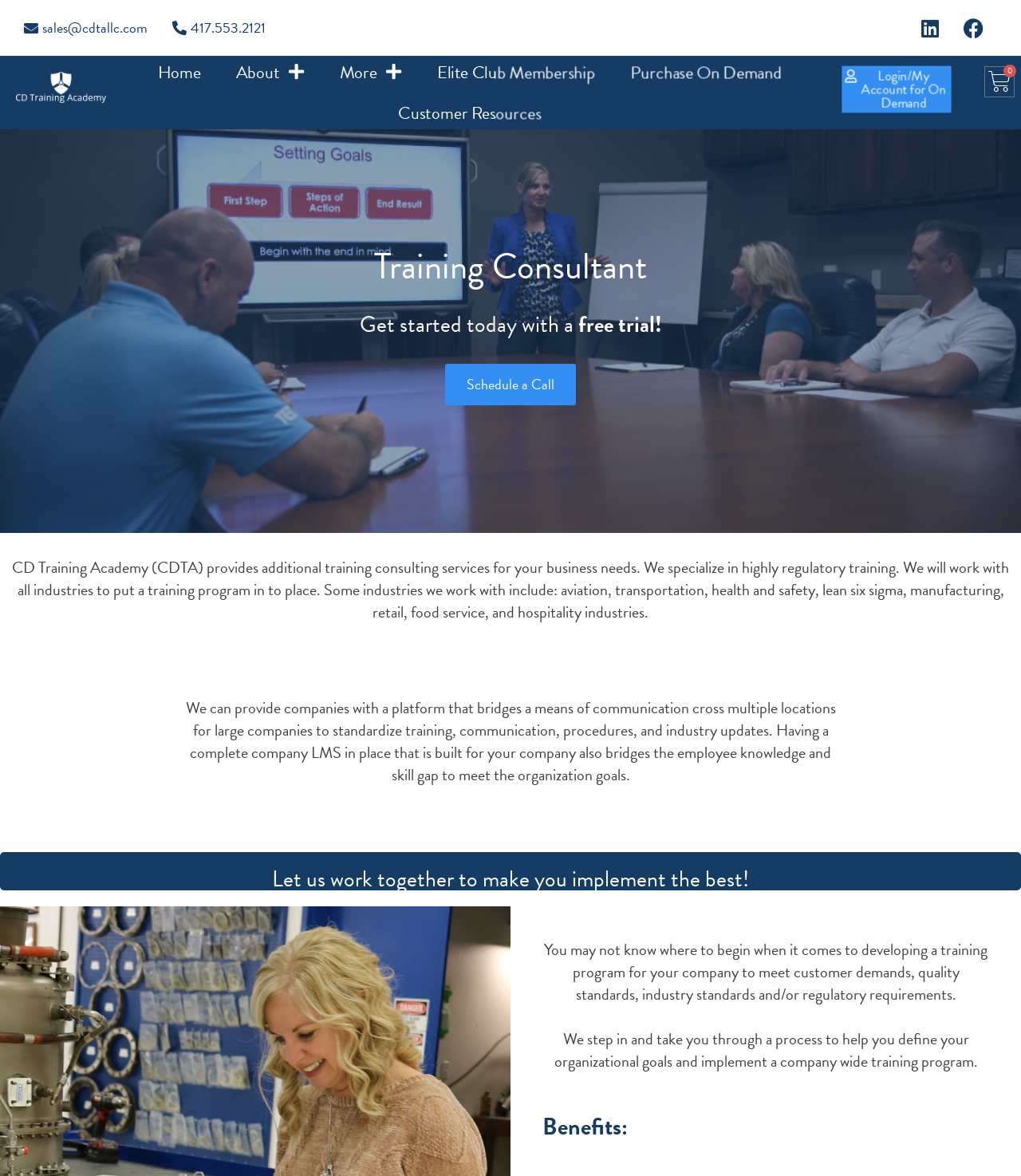Locate the bounding box coordinates of the element I should click to achieve the following instruction: "Call the phone number".

[0.169, 0.018, 0.26, 0.031]